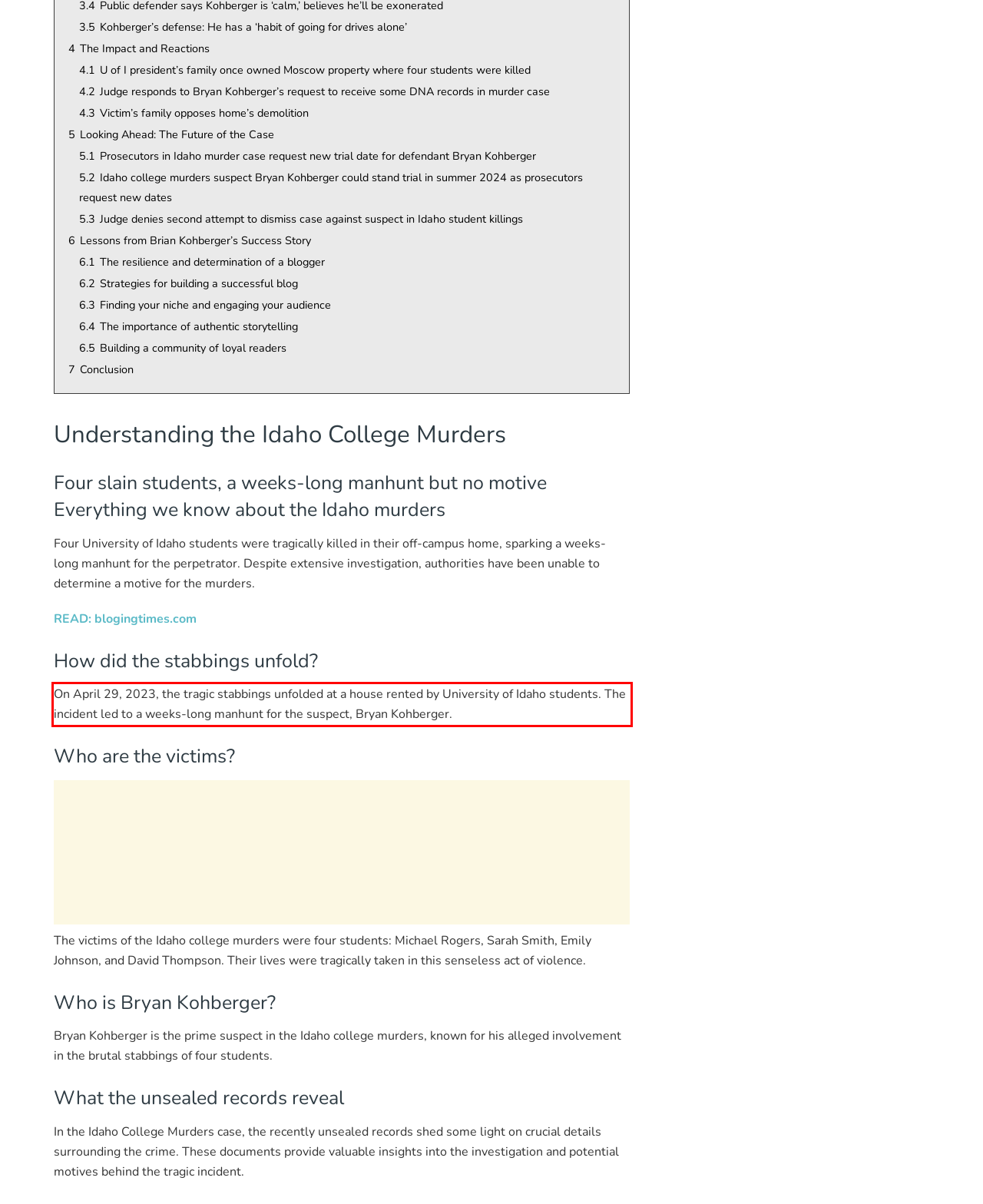In the screenshot of the webpage, find the red bounding box and perform OCR to obtain the text content restricted within this red bounding box.

On April 29, 2023, the tragic stabbings unfolded at a house rented by University of Idaho students. The incident led to a weeks-long manhunt for the suspect, Bryan Kohberger.